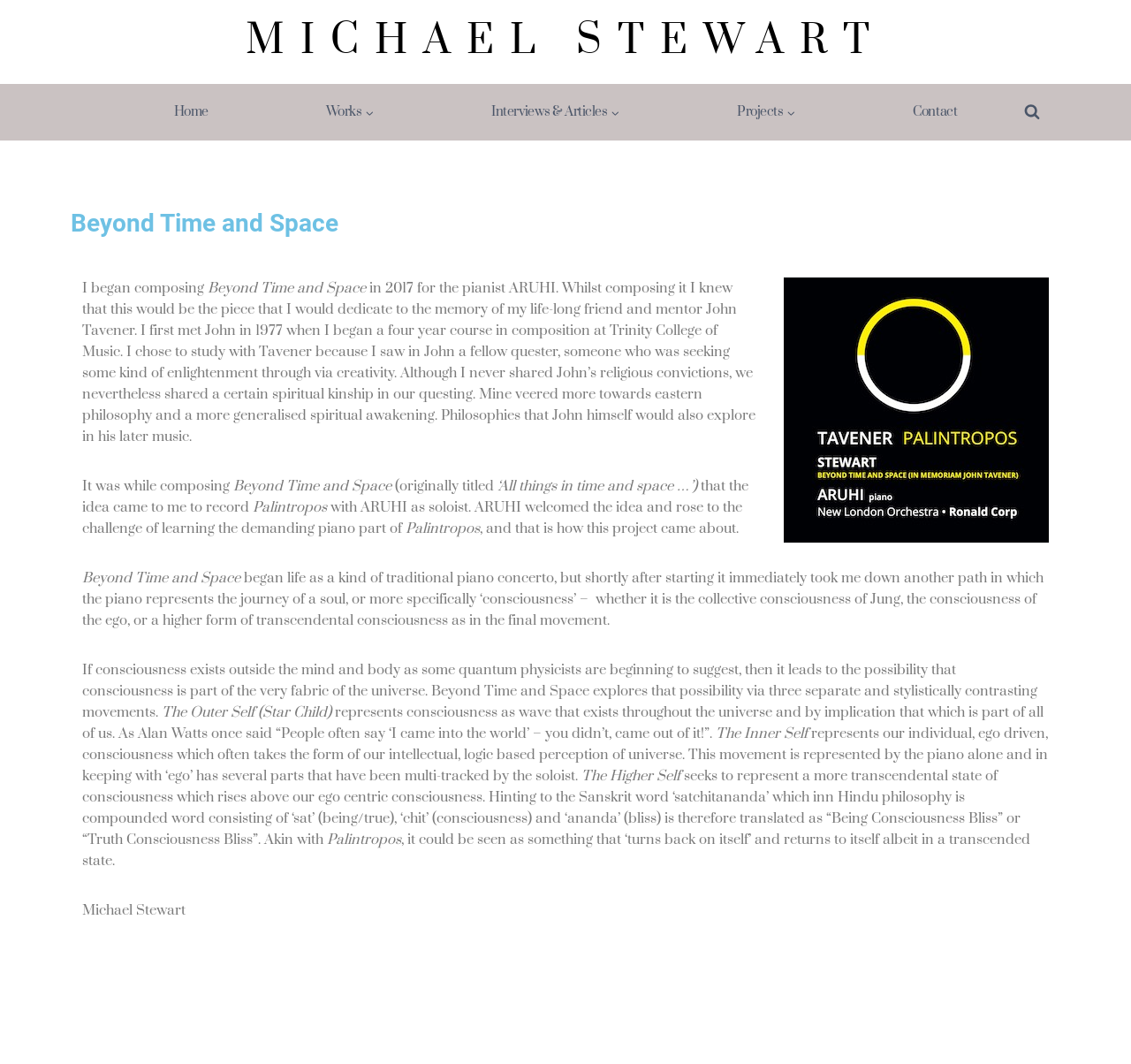Please identify the bounding box coordinates of the element I need to click to follow this instruction: "Open the search form".

[0.898, 0.091, 0.926, 0.12]